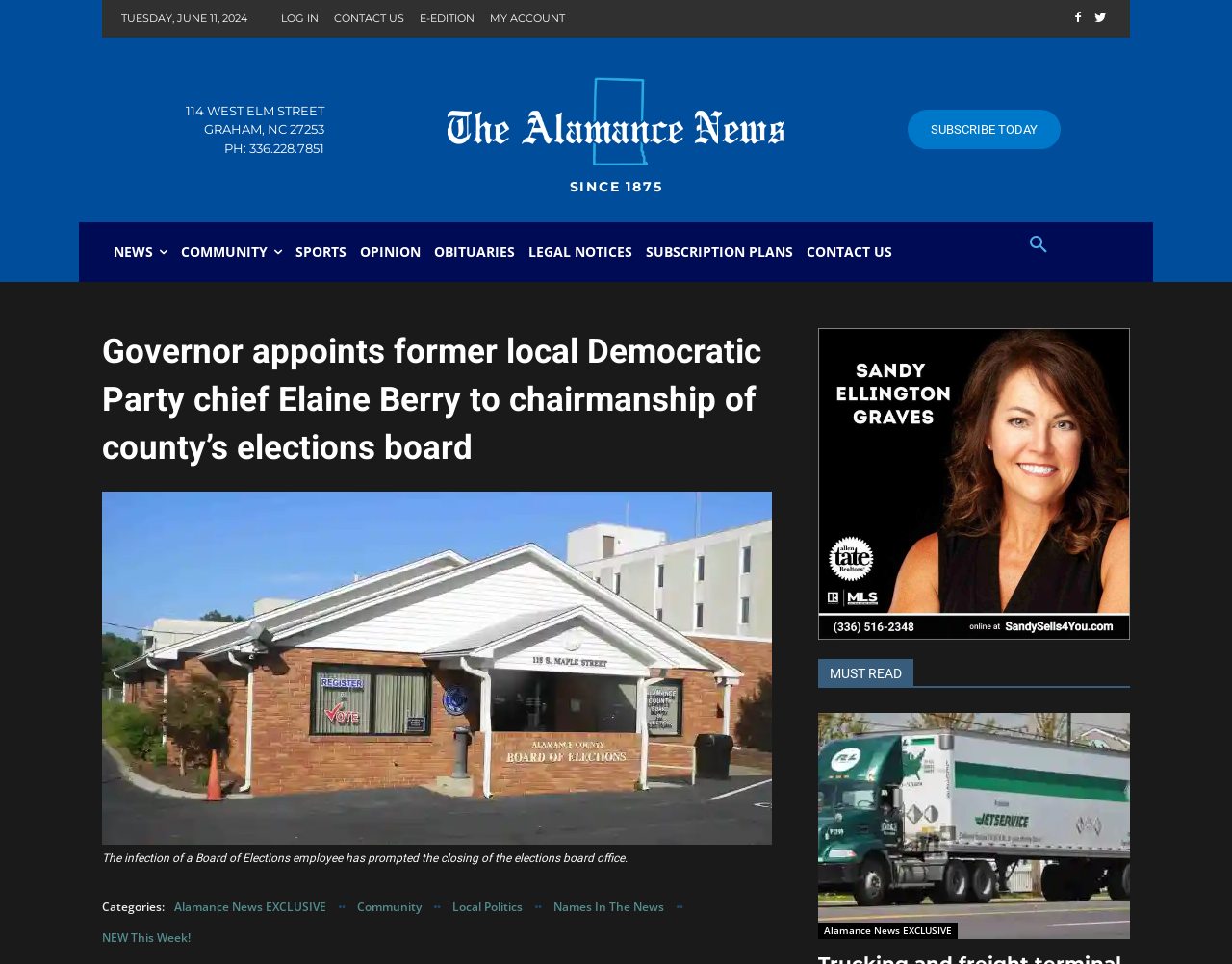Find the bounding box coordinates of the element to click in order to complete the given instruction: "Check the 'CONTACT US' page."

[0.649, 0.23, 0.73, 0.292]